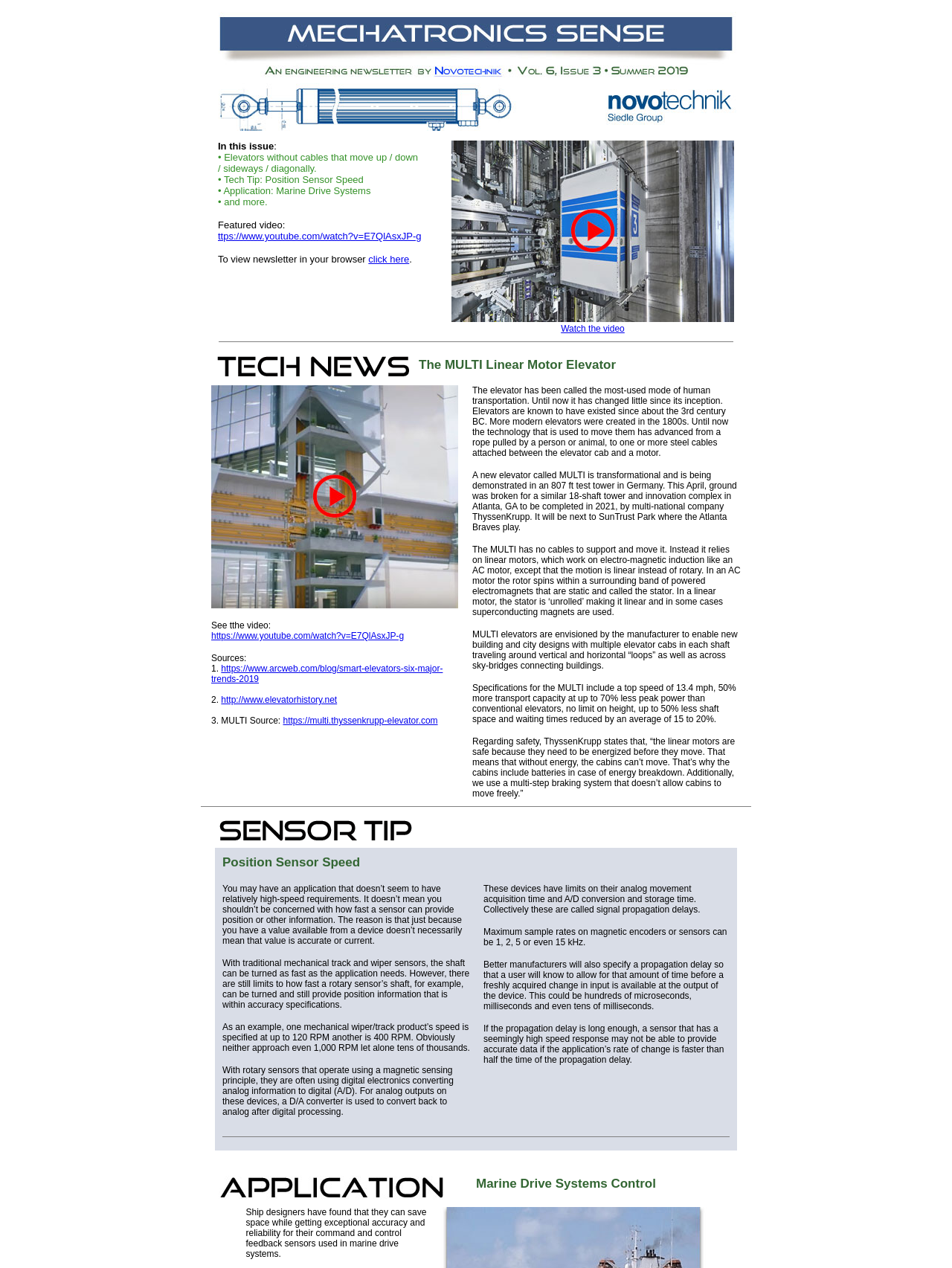How many shafts will the innovation complex in Atlanta have?
Please give a well-detailed answer to the question.

According to the webpage, the innovation complex in Atlanta, which is being built by ThyssenKrupp, will have 18 shafts.